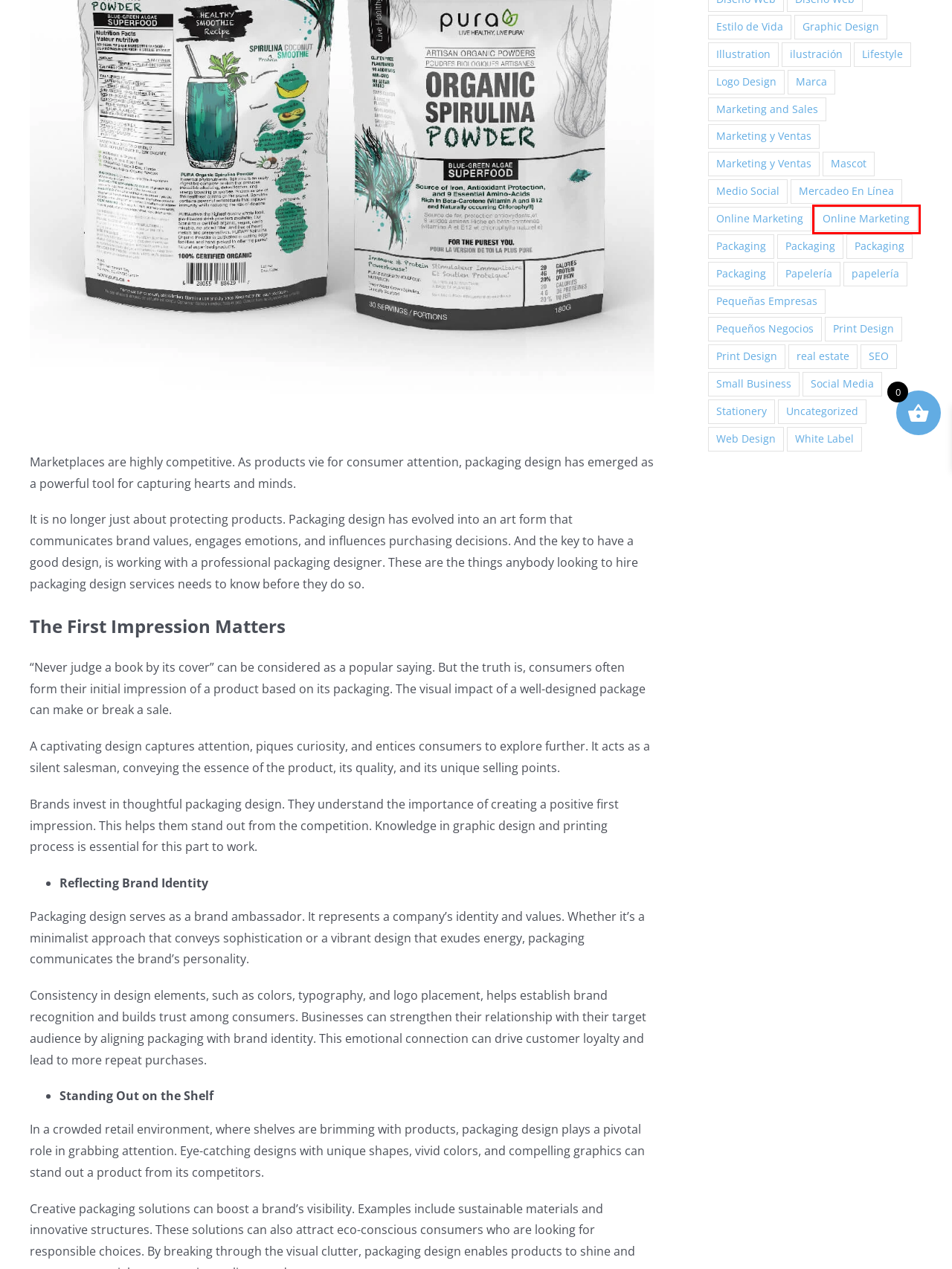Examine the webpage screenshot and identify the UI element enclosed in the red bounding box. Pick the webpage description that most accurately matches the new webpage after clicking the selected element. Here are the candidates:
A. Marketing and Sales Archives - The NetMen Corp
B. Stationery Archives - The NetMen Corp
C. Online Marketing Archives - The NetMen Corp
D. Papelería Archives - The NetMen Corp
E. Social Media Archives - The NetMen Corp
F. papelería Archives - The NetMen Corp
G. Mascot Archives - The NetMen Corp
H. Small Business Archives - The NetMen Corp

C